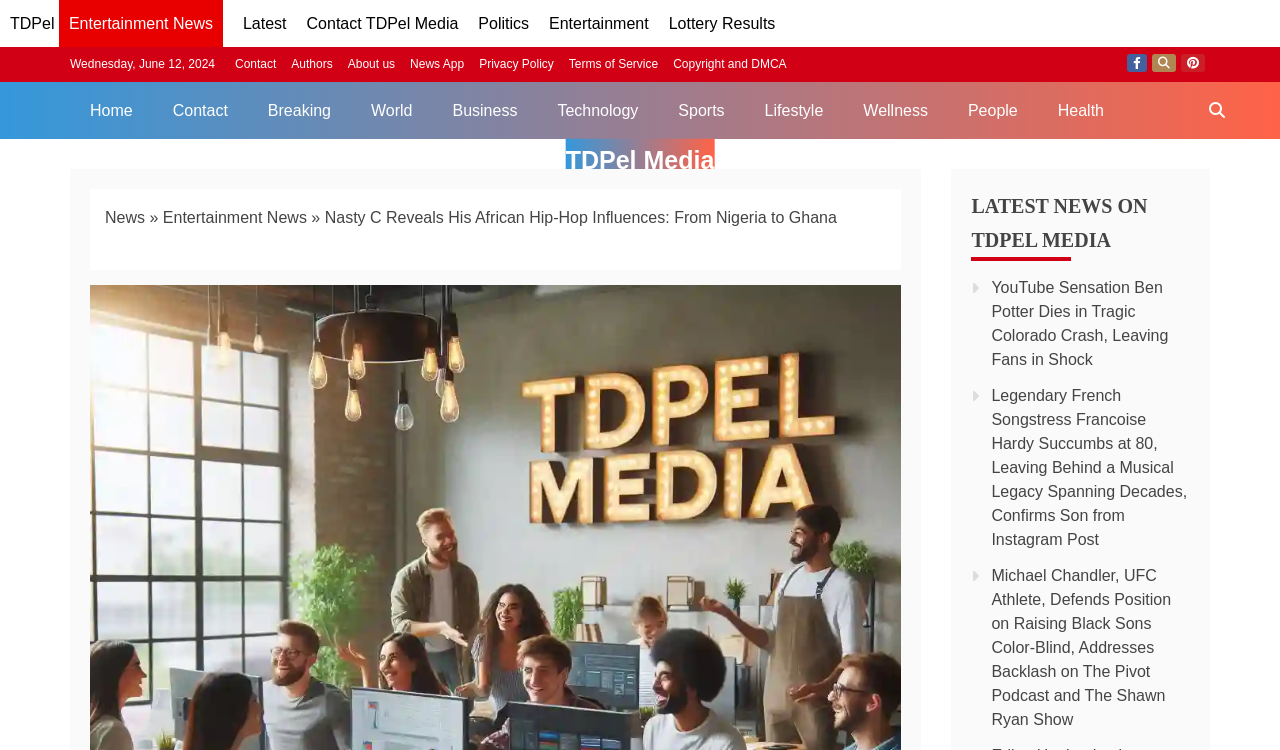Please find the bounding box coordinates of the clickable region needed to complete the following instruction: "Visit the 'About us' page". The bounding box coordinates must consist of four float numbers between 0 and 1, i.e., [left, top, right, bottom].

[0.272, 0.076, 0.309, 0.095]